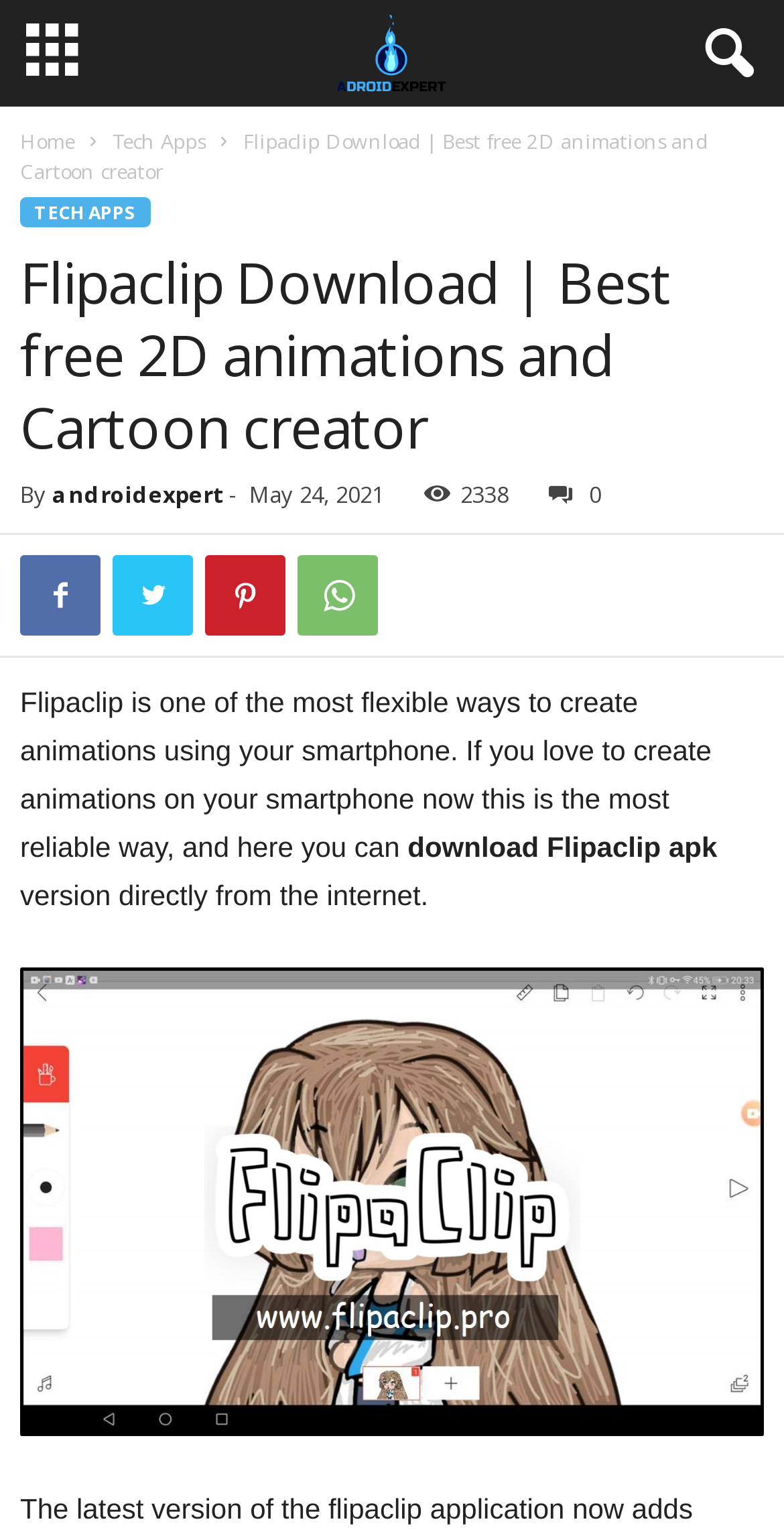Give an extensive and precise description of the webpage.

The webpage is about Flipaclip, a smartphone animation creation tool. At the top-left corner, there is a link with an icon, and next to it, a layout table is present. On the top-right corner, a button with an icon is located. 

Below the button, there are several links, including "Home", "Tech Apps", and "TECH APPS". A header section follows, containing the title "Flipaclip Download | Best free 2D animations and Cartoon creator". 

Under the header, there is a section with the author's name "androidexpert", a timestamp "May 24, 2021", and a view count "2338". 

On the left side, there are four social media links with icons. Below these links, a paragraph of text describes Flipaclip as a reliable way to create animations on smartphones. 

The text continues, mentioning the possibility of downloading the Flipaclip apk version directly from the internet. At the bottom of the page, a large image of Flipaclip is displayed, taking up most of the width.